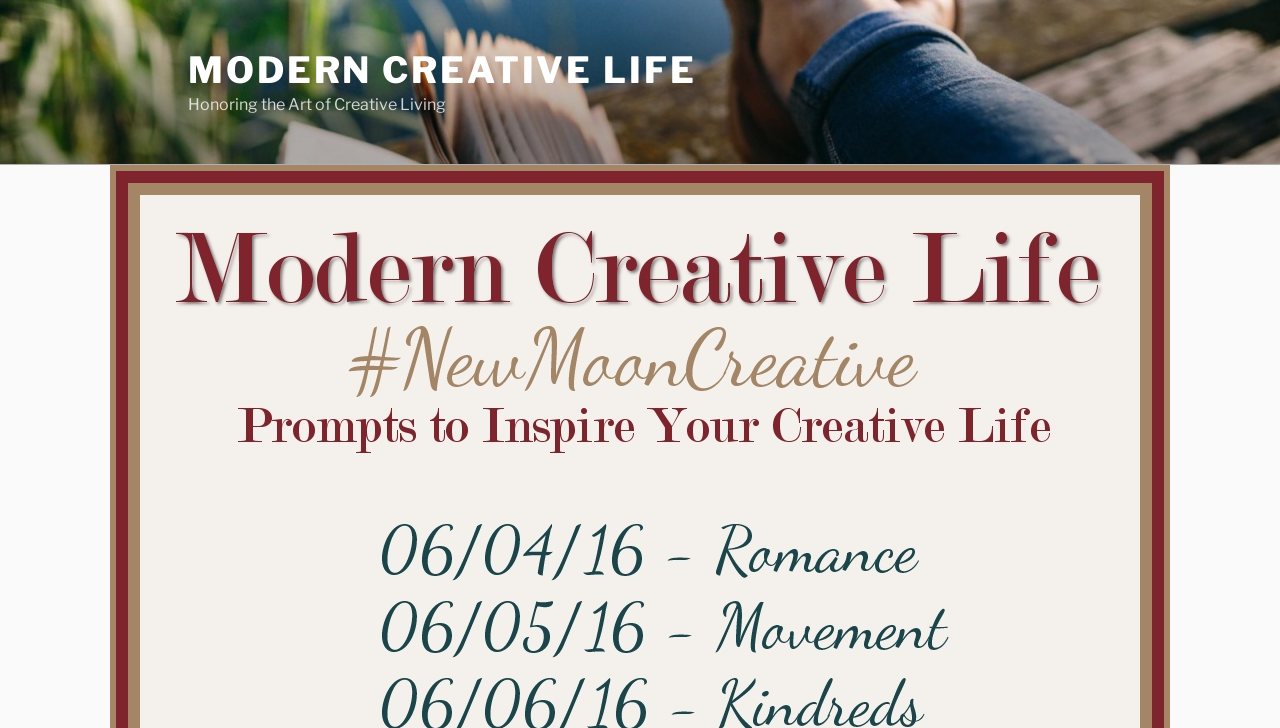Locate the primary headline on the webpage and provide its text.

New Moon Creative: Moon in Gemini